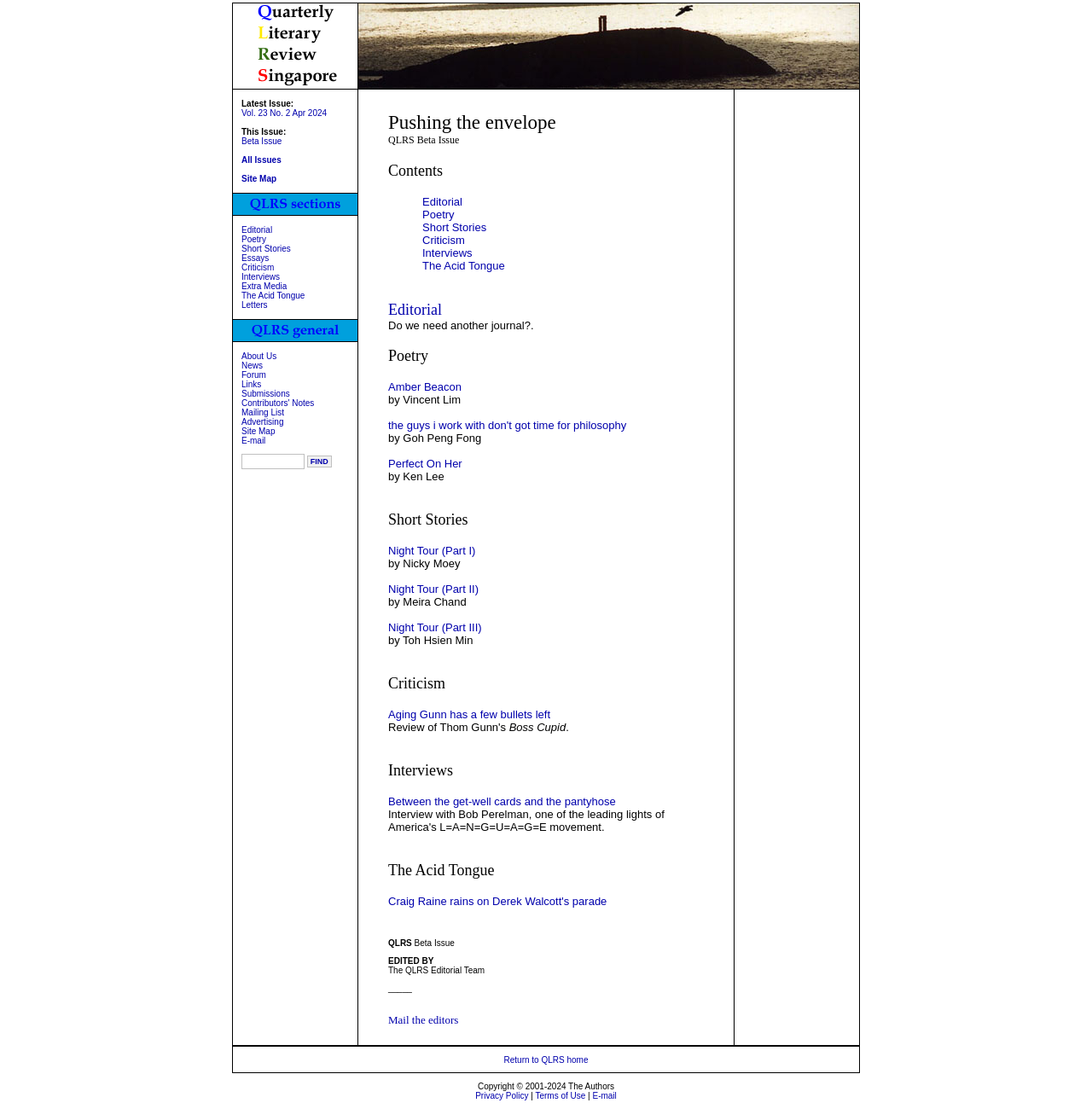Find the bounding box coordinates of the clickable region needed to perform the following instruction: "Go to checkout". The coordinates should be provided as four float numbers between 0 and 1, i.e., [left, top, right, bottom].

None